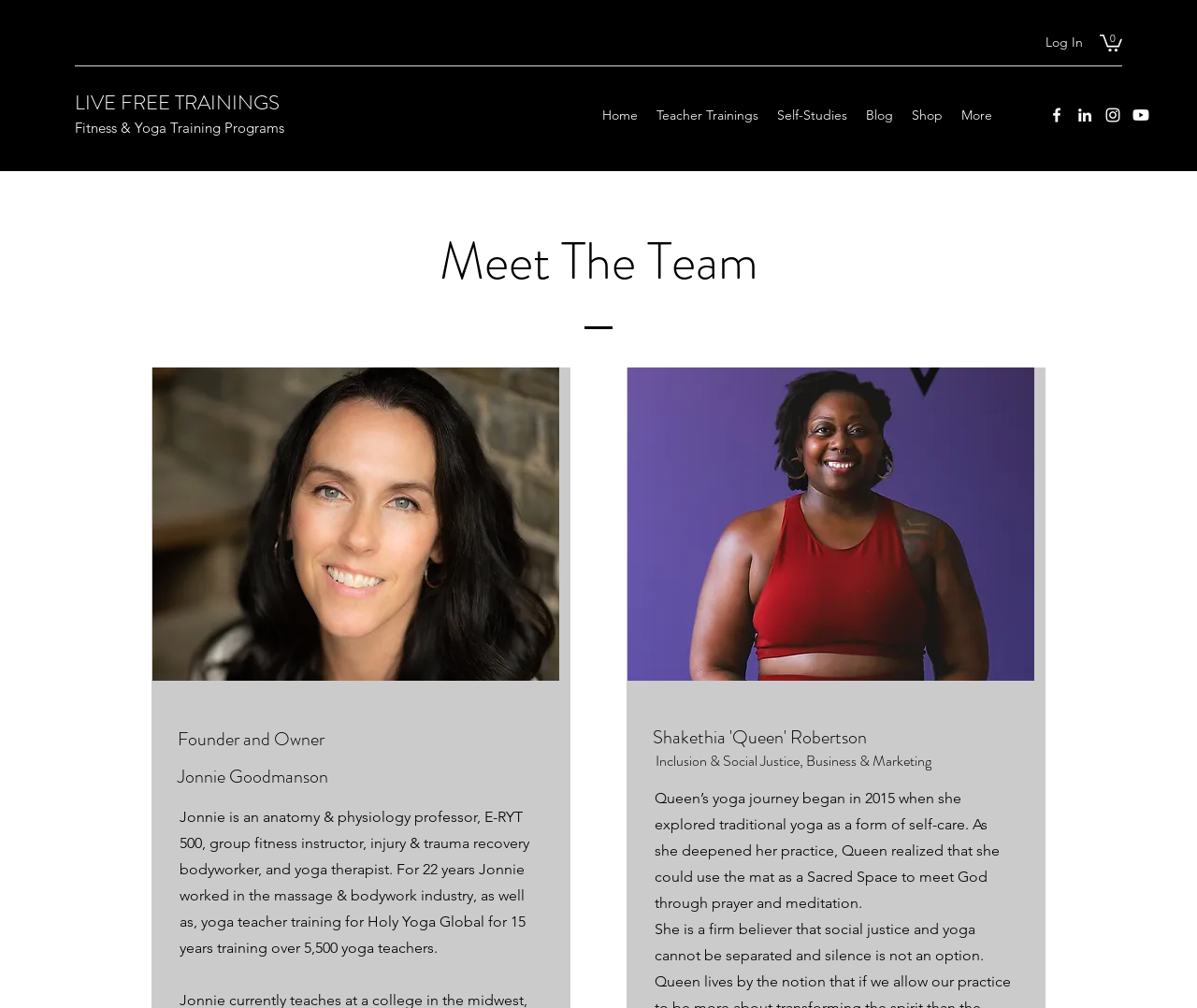Give a short answer using one word or phrase for the question:
How many navigation links are there?

6